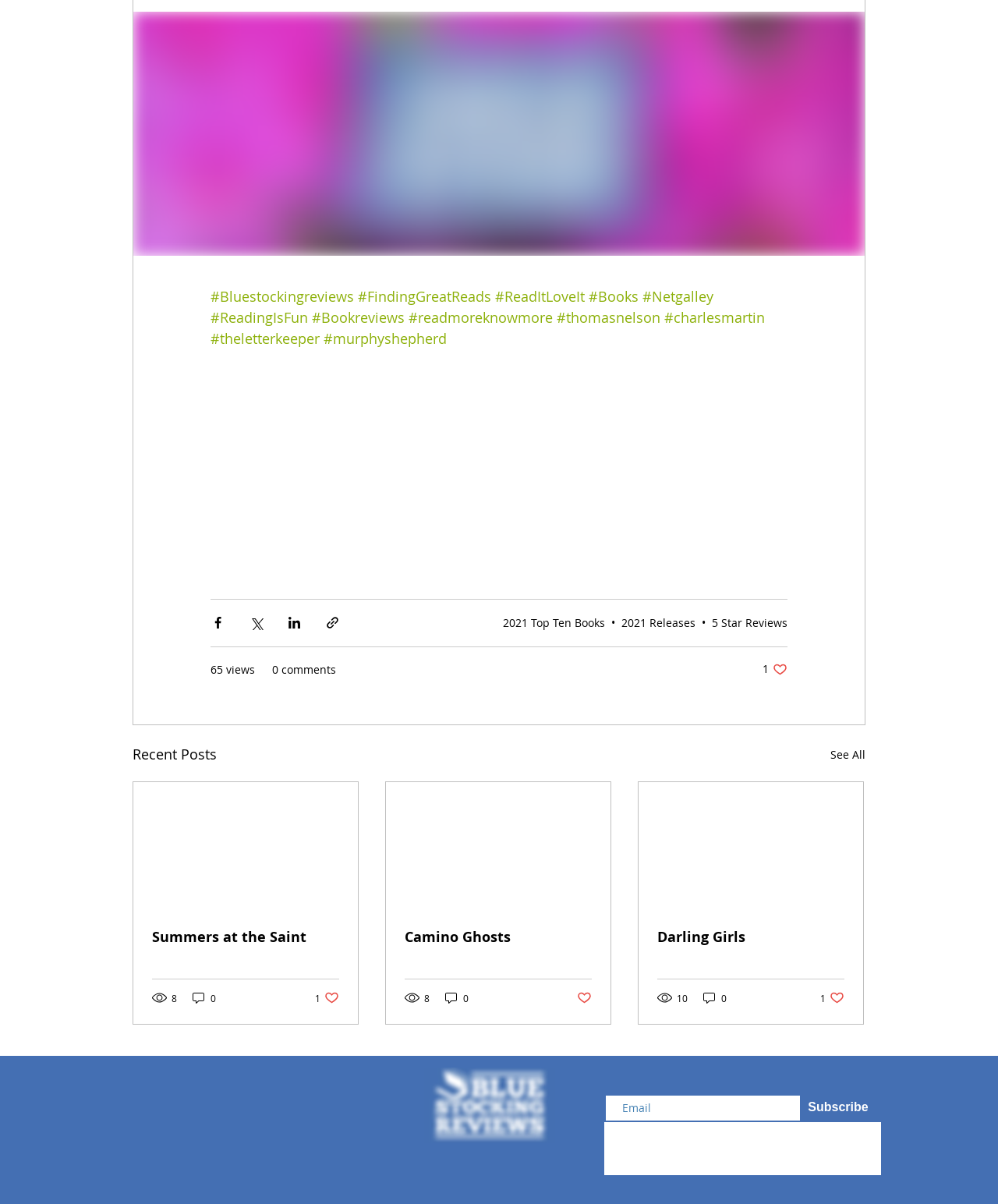Reply to the question with a brief word or phrase: How many views does the second article have?

8